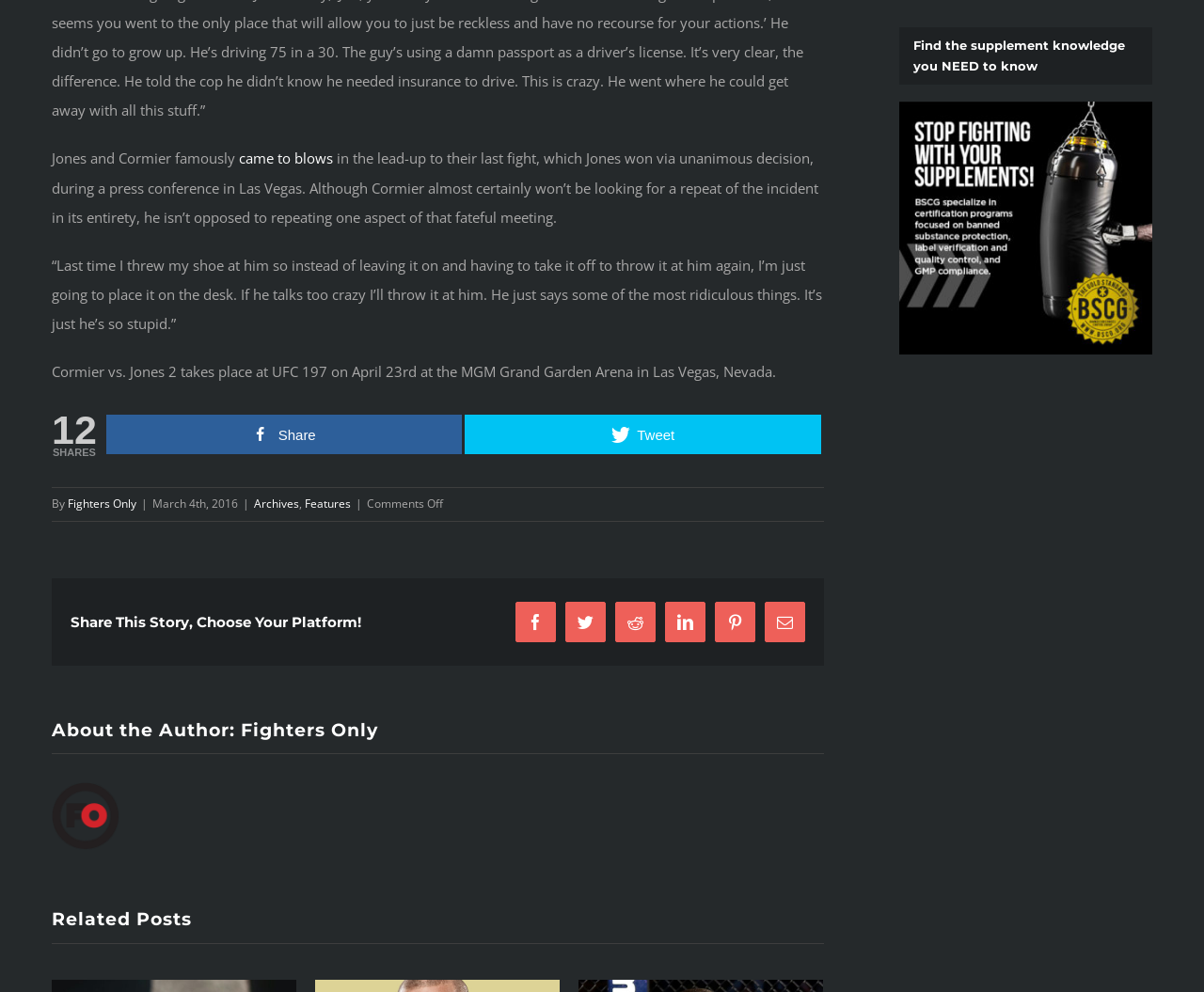How many shares does the article have?
Please answer the question with a single word or phrase, referencing the image.

12